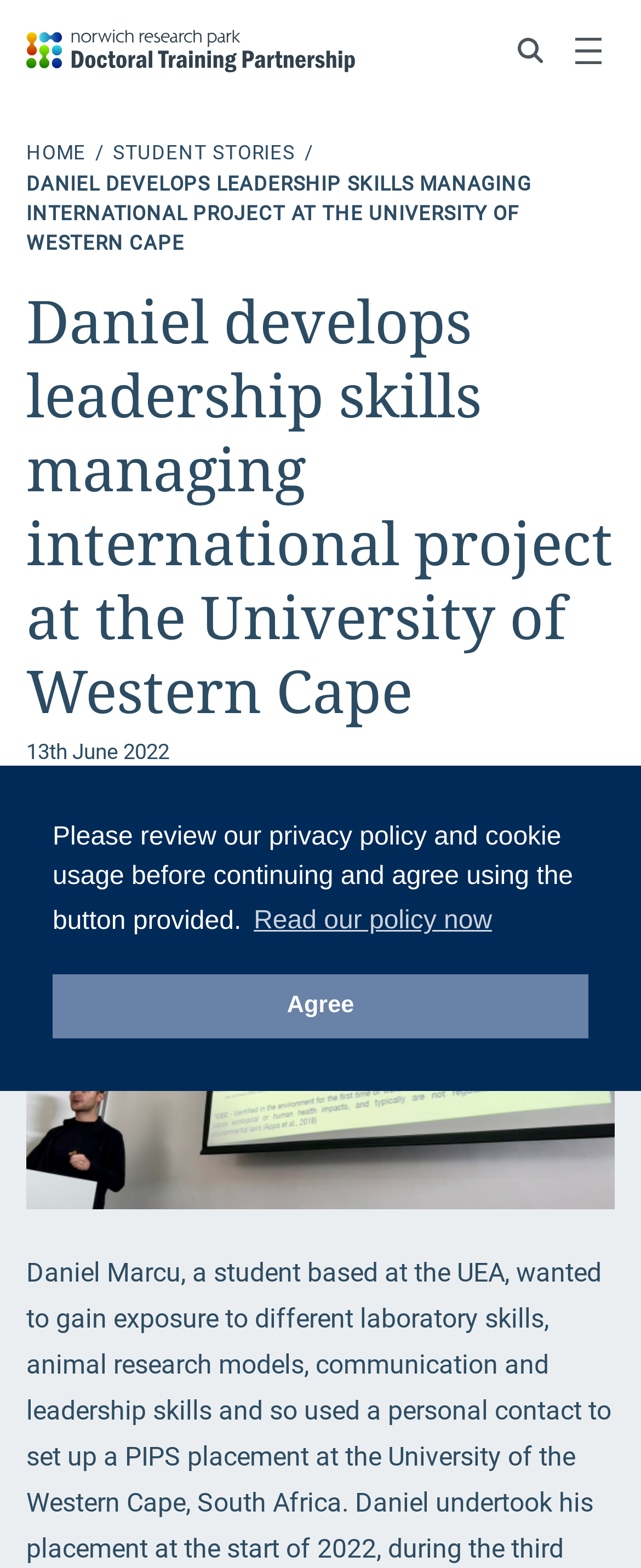Please provide a one-word or phrase answer to the question: 
What is the date of the story?

13th June 2022